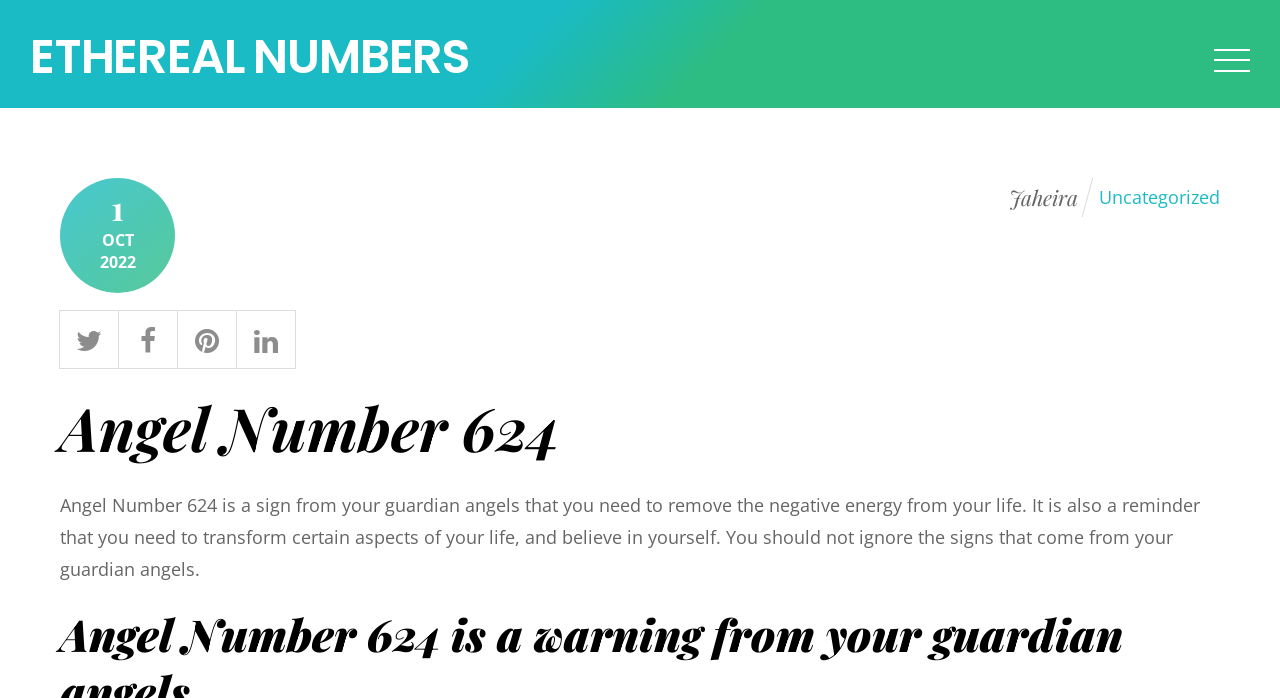Provide a thorough description of the webpage you see.

The webpage is about Angel Number 624, with the title "Angel Number 624 - Ethereal Numbers" at the top. At the top left, there is a link to "ETHEREAL NUMBERS". On the top right, there is a section with a time stamp, showing the month "OCT" and year "2022". Below this section, there are links to "Jaheira" and "Uncategorized", as well as four social media icons represented by Unicode characters.

Below the top section, there is a large heading "Angel Number 624" that spans almost the entire width of the page. Below this heading, there is a link to "Angel Number 624" that takes up about half of the page width. 

The main content of the page is a paragraph of text that explains the meaning of Angel Number 624. It is a sign from guardian angels to remove negative energy from life and transform certain aspects of life, and to believe in oneself. The text is positioned below the heading and link, and takes up most of the page width.